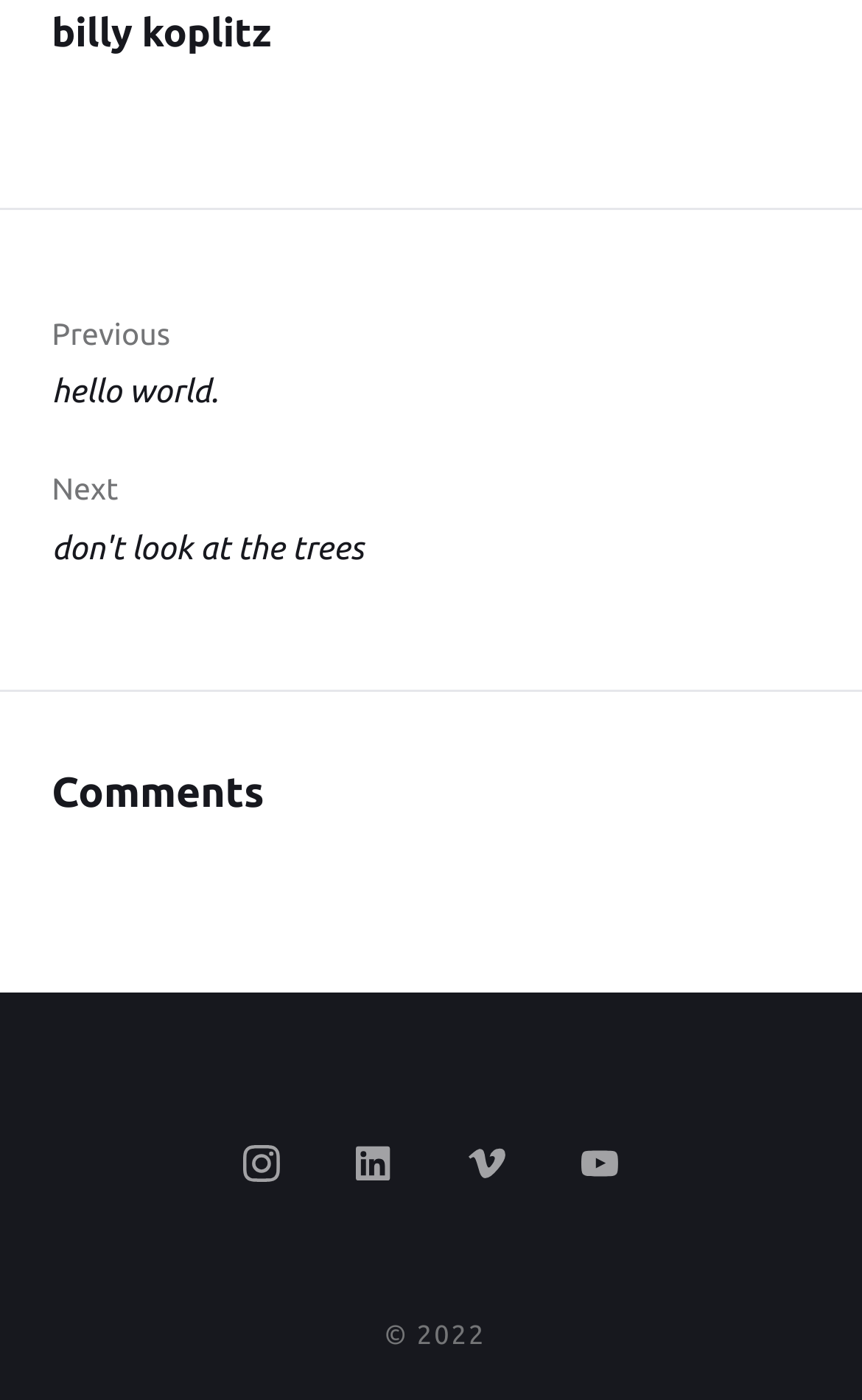Using the webpage screenshot and the element description Previous hello world., determine the bounding box coordinates. Specify the coordinates in the format (top-left x, top-left y, bottom-right x, bottom-right y) with values ranging from 0 to 1.

[0.06, 0.222, 0.94, 0.292]